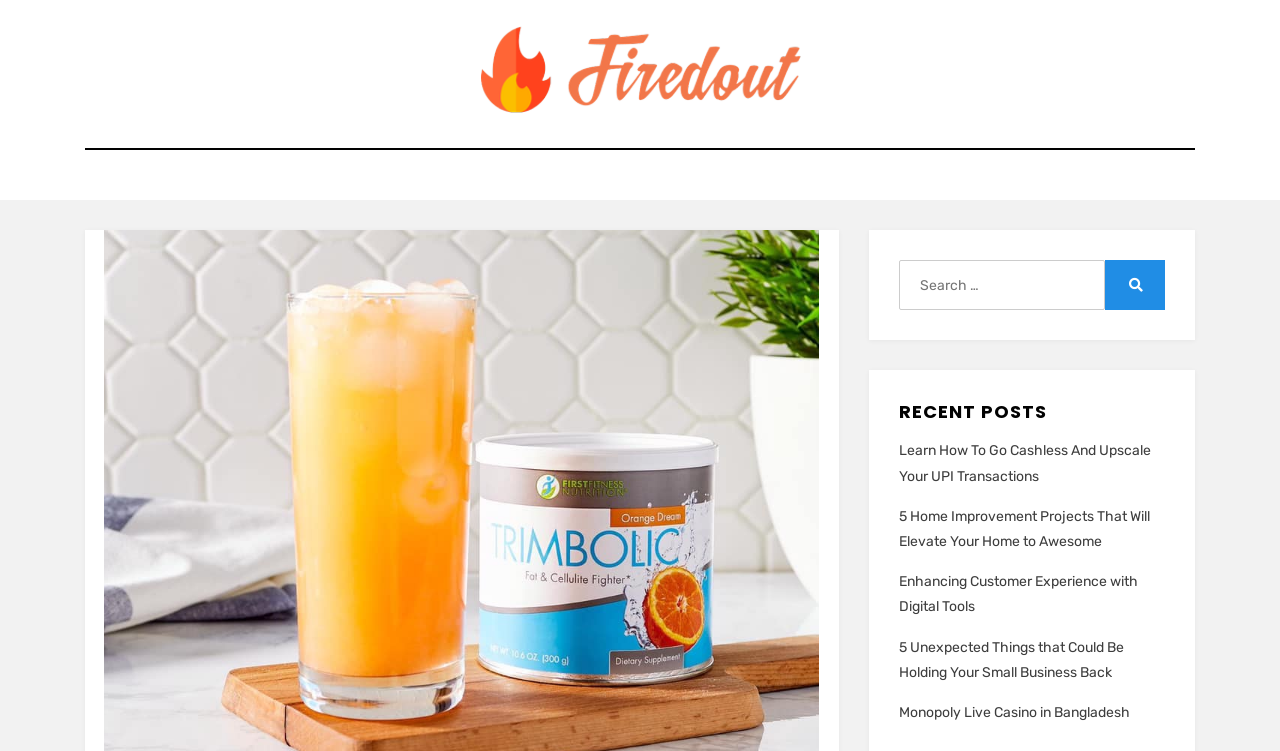Please extract and provide the main headline of the webpage.

WHAT TO EXPECT FROM TRIMBOLIC DIETARY SUPPLEMENTS – 2024 GUIDE